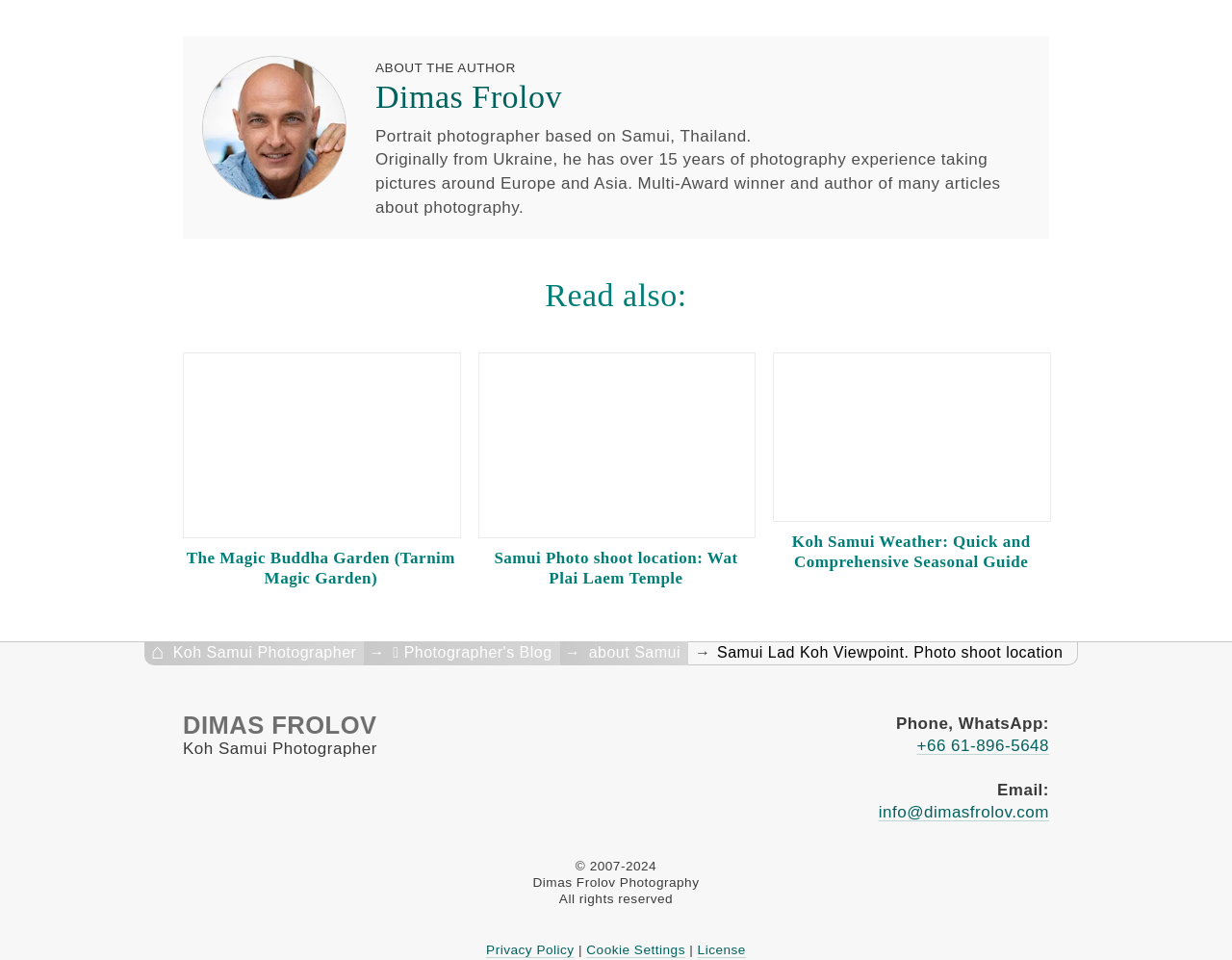Using the webpage screenshot and the element description 📝 Photographer's Blog, determine the bounding box coordinates. Specify the coordinates in the format (top-left x, top-left y, bottom-right x, bottom-right y) with values ranging from 0 to 1.

[0.296, 0.668, 0.454, 0.693]